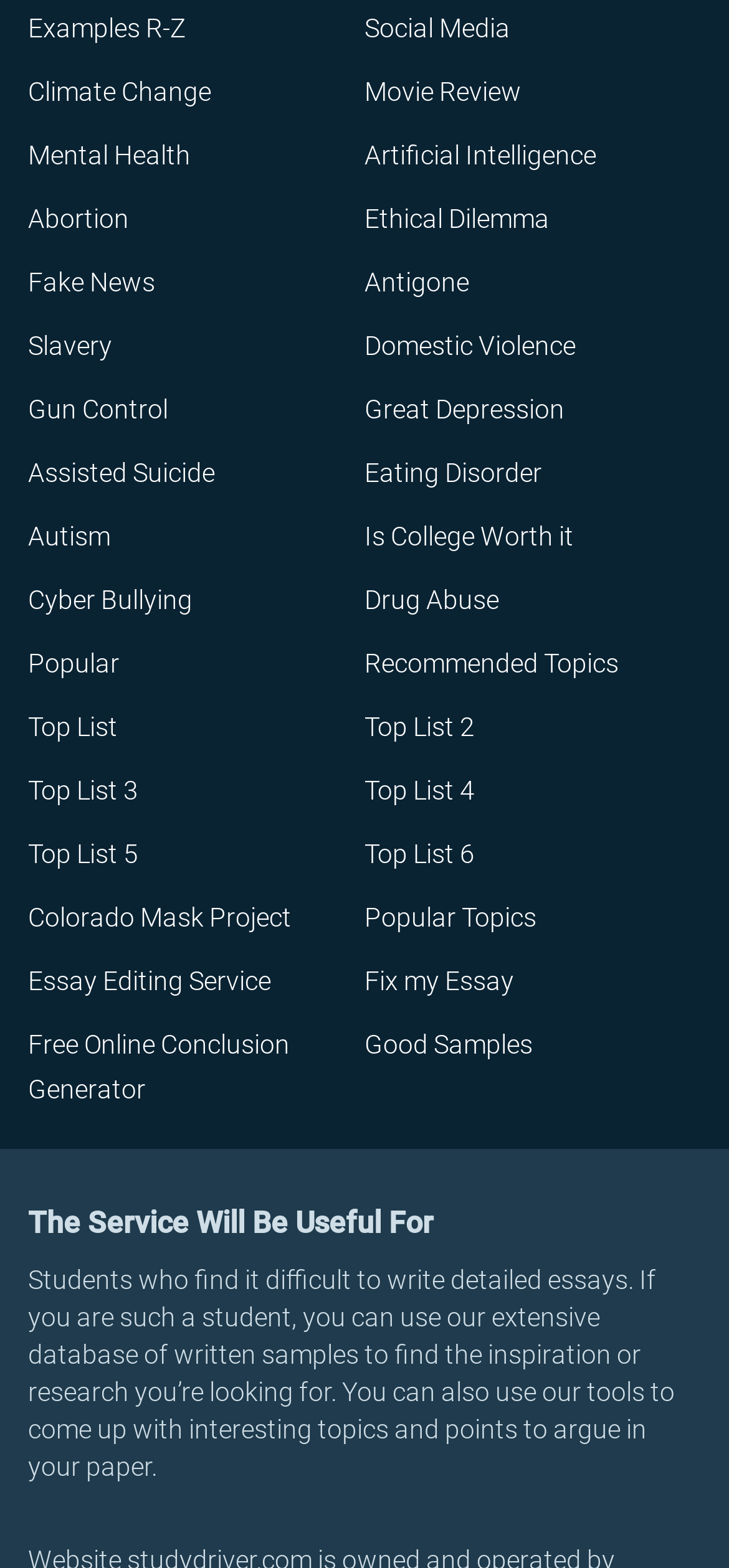Identify the bounding box coordinates of the clickable section necessary to follow the following instruction: "Explore the 'Climate Change' topic". The coordinates should be presented as four float numbers from 0 to 1, i.e., [left, top, right, bottom].

[0.038, 0.049, 0.29, 0.068]